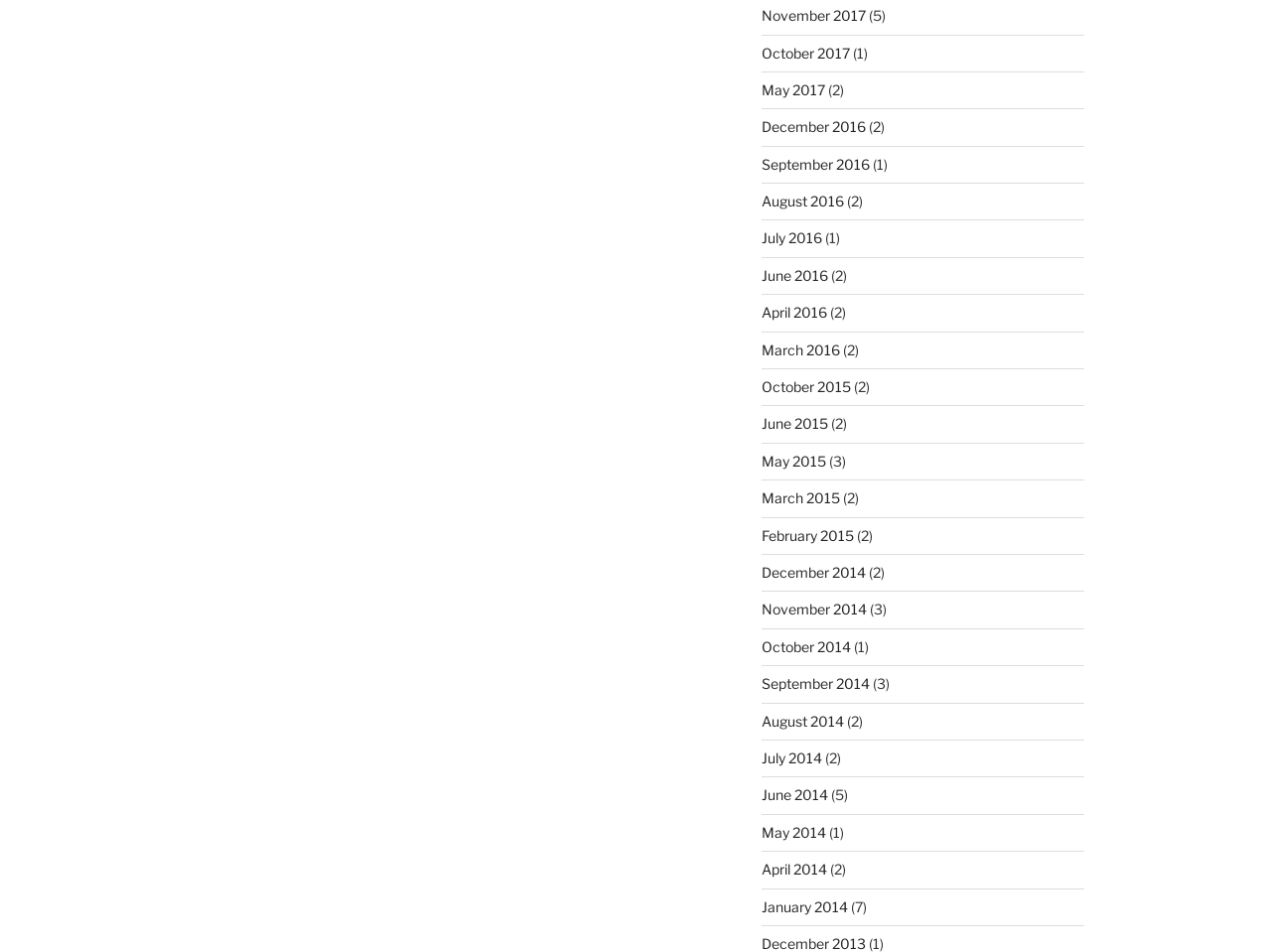Find and specify the bounding box coordinates that correspond to the clickable region for the instruction: "View November 2017".

[0.599, 0.007, 0.681, 0.025]